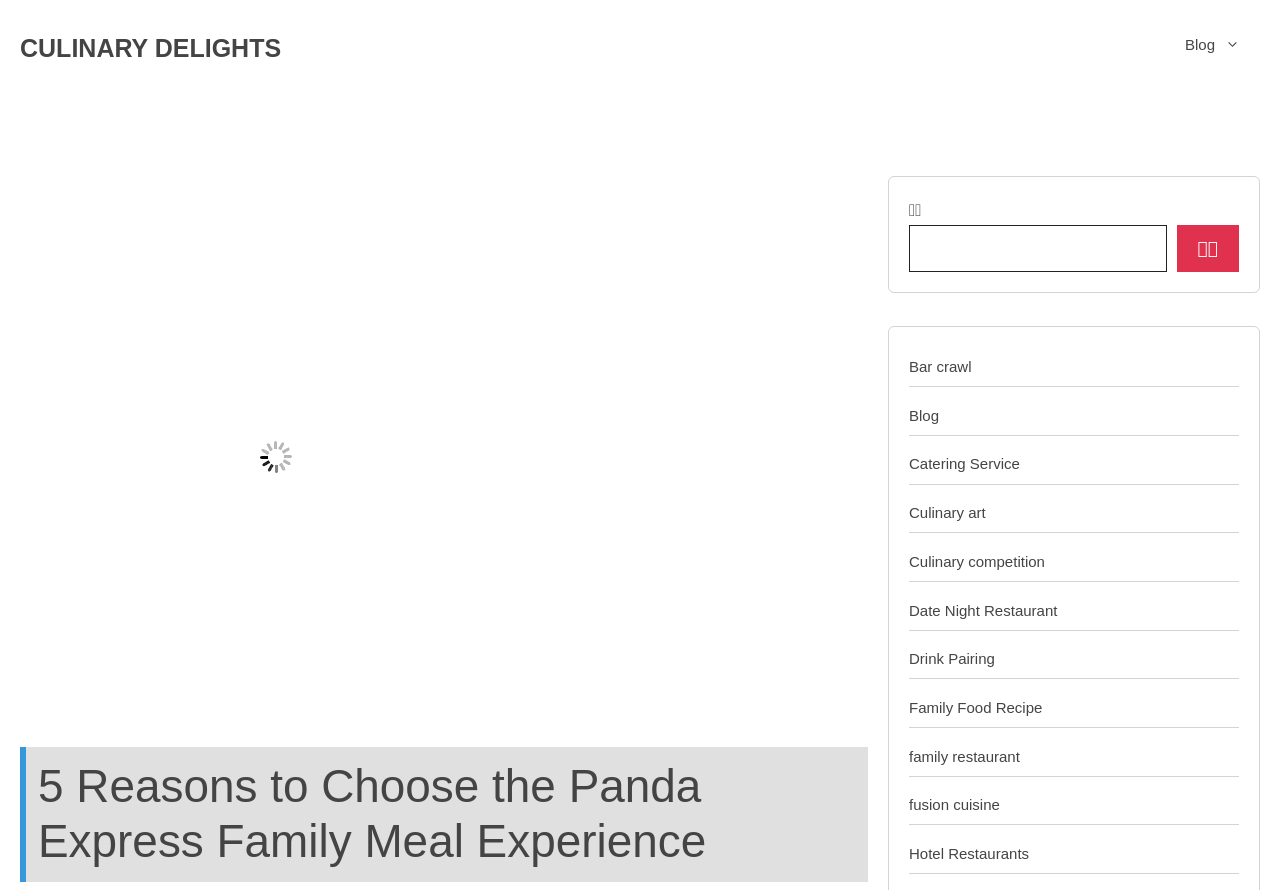Locate the bounding box coordinates of the segment that needs to be clicked to meet this instruction: "Explore culinary delights".

[0.016, 0.038, 0.22, 0.07]